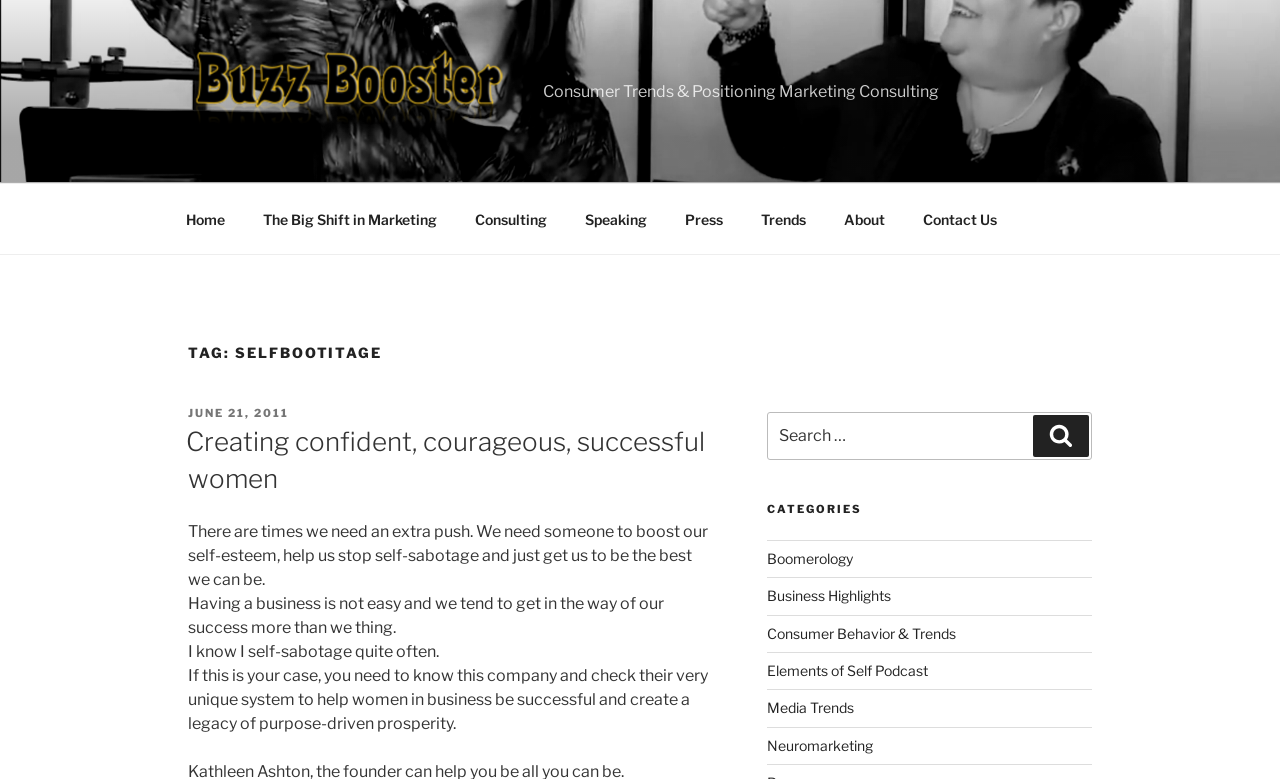What is the date of the posted article?
Refer to the screenshot and respond with a concise word or phrase.

JUNE 21, 2011